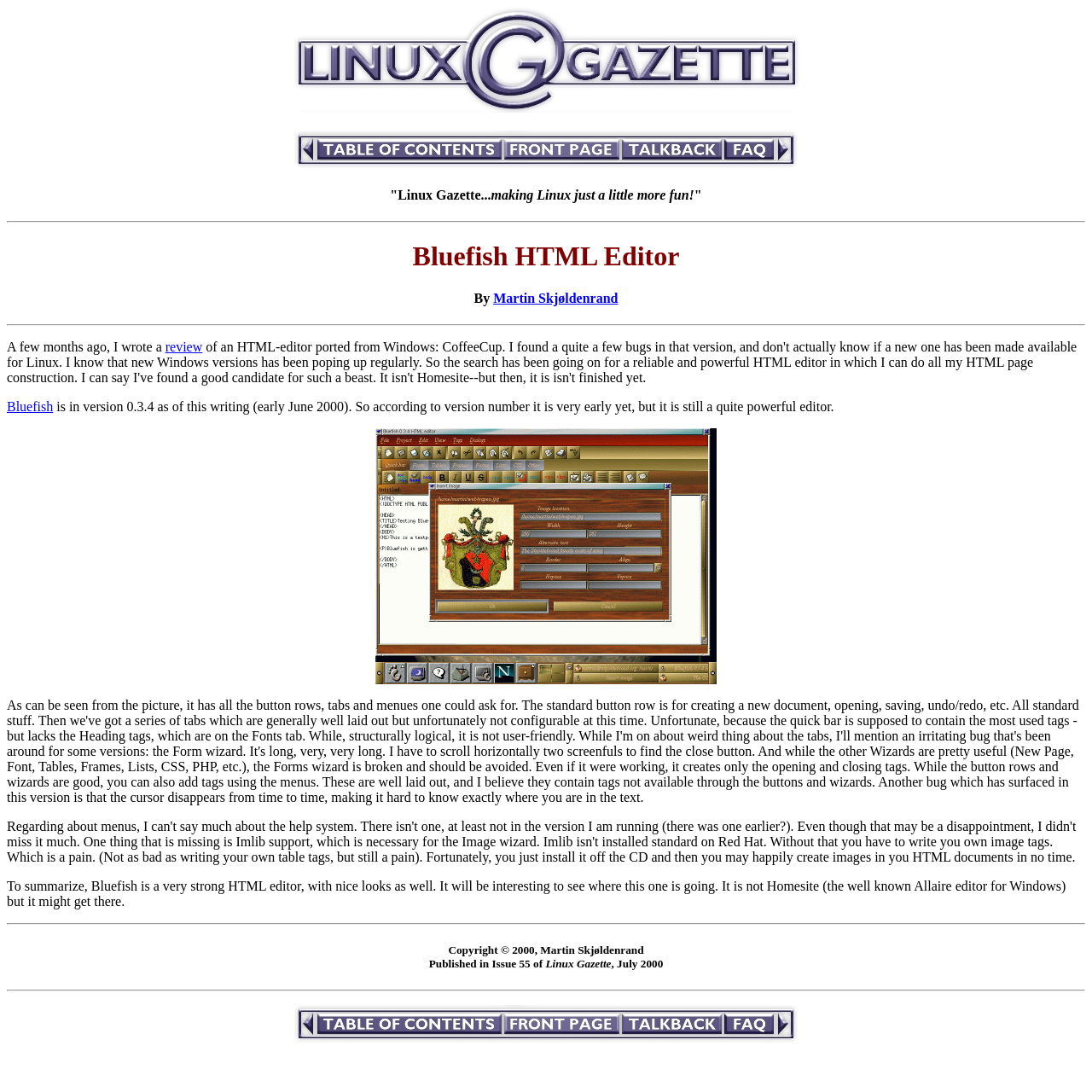Explain the contents of the webpage comprehensively.

The webpage is about the Bluefish HTML Editor, specifically an article published in Issue 55 of Linux Gazette in July 2000. At the top, there is a heading "LINUX GAZETTE" with an image beside it. Below this, there are navigation links to previous and next pages, as well as links to the table of contents, front page, and FAQ.

The main content of the page starts with a heading "Bluefish HTML Editor" followed by the author's name, Martin Skjøldenrand. The article begins with a brief introduction, mentioning that the author wrote a review of Bluefish a few months prior. There is a link to this review within the text.

The article continues to describe Bluefish, mentioning its version number and capabilities. There is an image of Bluefish running under Gnome with the Expensive theme. The text concludes with a summary of Bluefish, stating that it is a strong HTML editor with nice looks.

At the bottom of the page, there is a copyright notice and another set of navigation links, similar to those at the top.